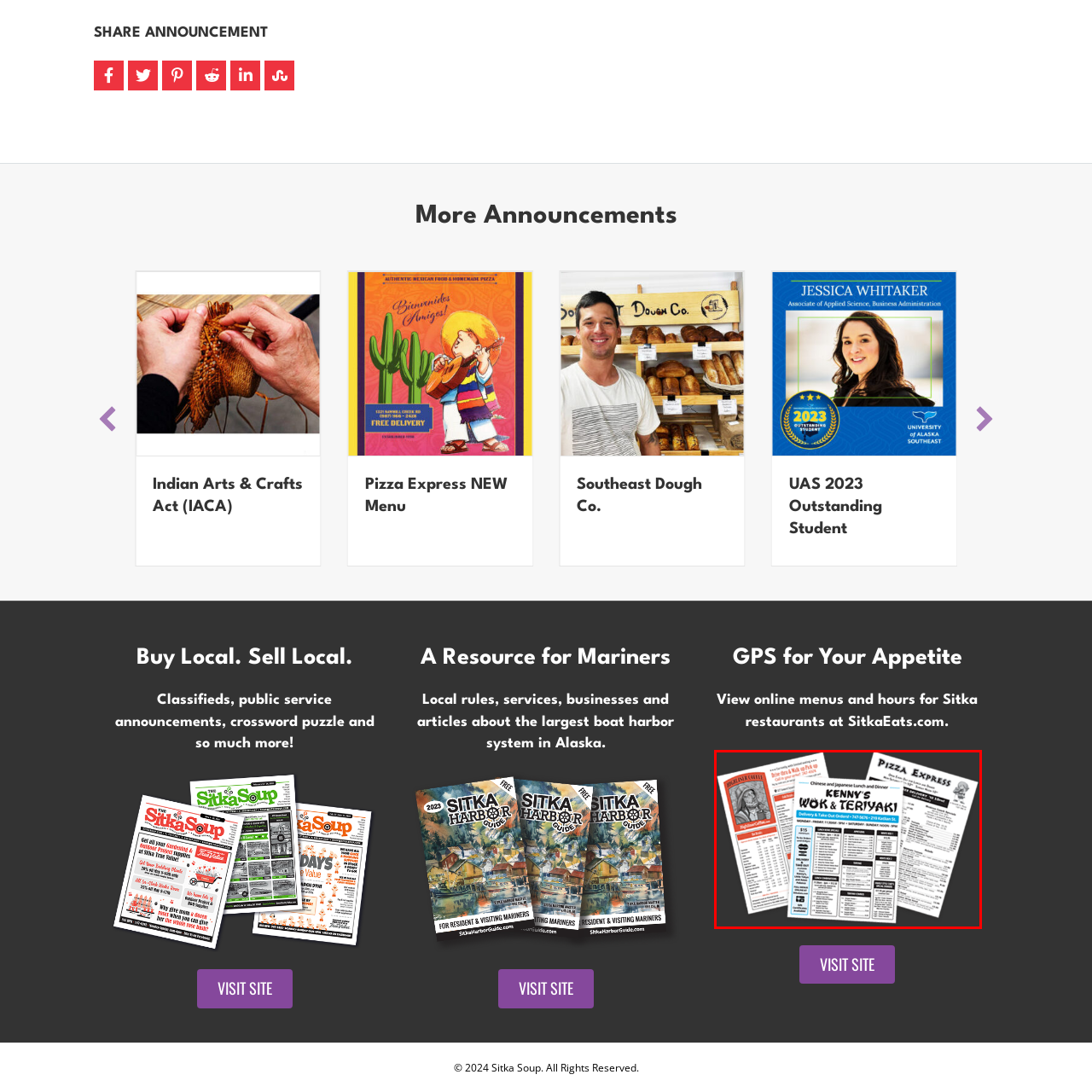Study the area of the image outlined in red and respond to the following question with as much detail as possible: What type of cuisine does Kenny's Wok & Teriyaki offer?

Upon examining the center menu, I saw that Kenny's Wok & Teriyaki highlights Chinese and Japanese cuisine, indicating that the restaurant serves a variety of dishes from these two culinary traditions.